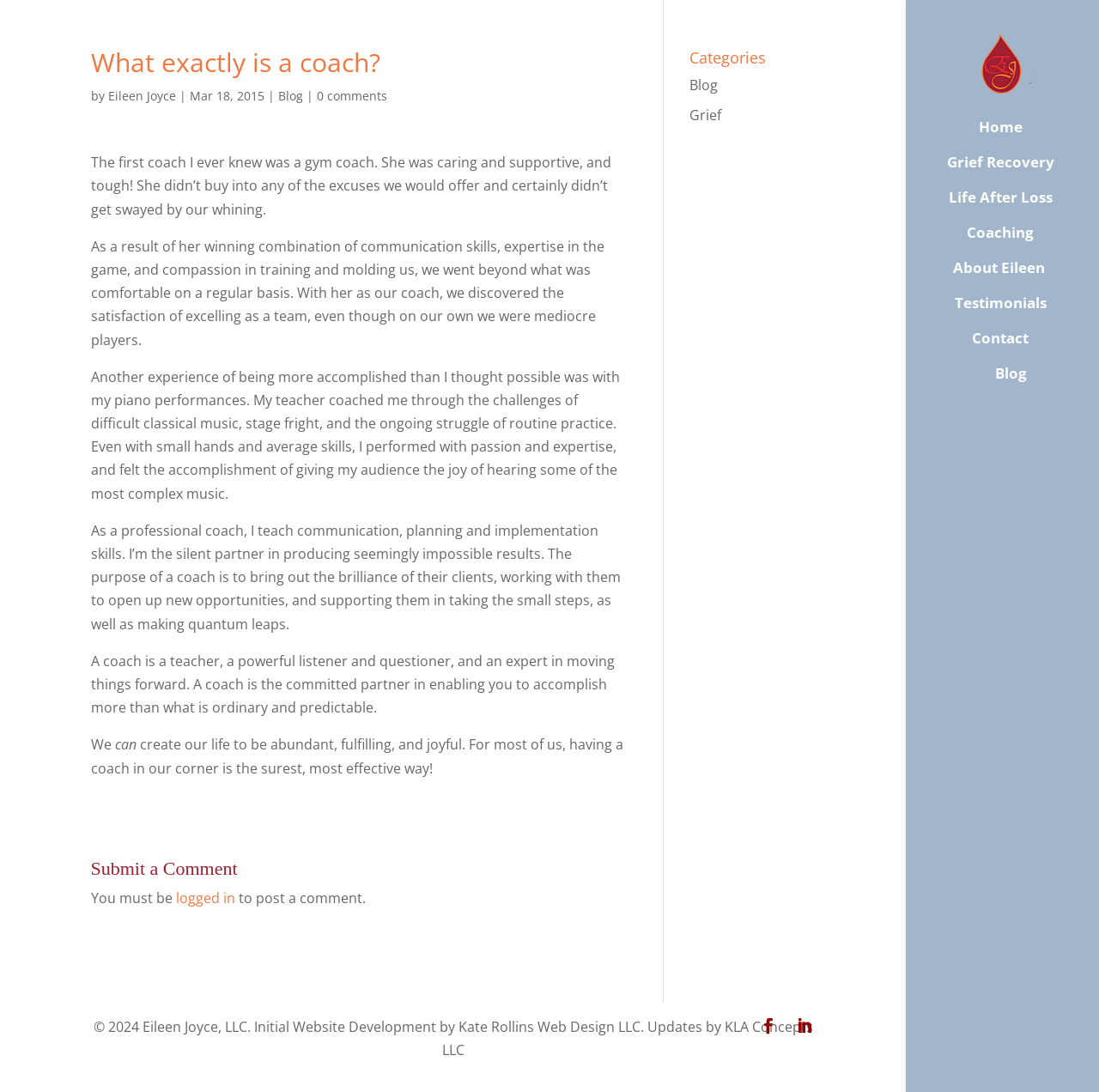What is the purpose of a coach?
Examine the image closely and answer the question with as much detail as possible.

According to the article, a coach is a teacher, a powerful listener and questioner, and an expert in moving things forward. The purpose of a coach is to bring out the brilliance of their clients, working with them to open up new opportunities, and supporting them in taking the small steps, as well as making quantum leaps.